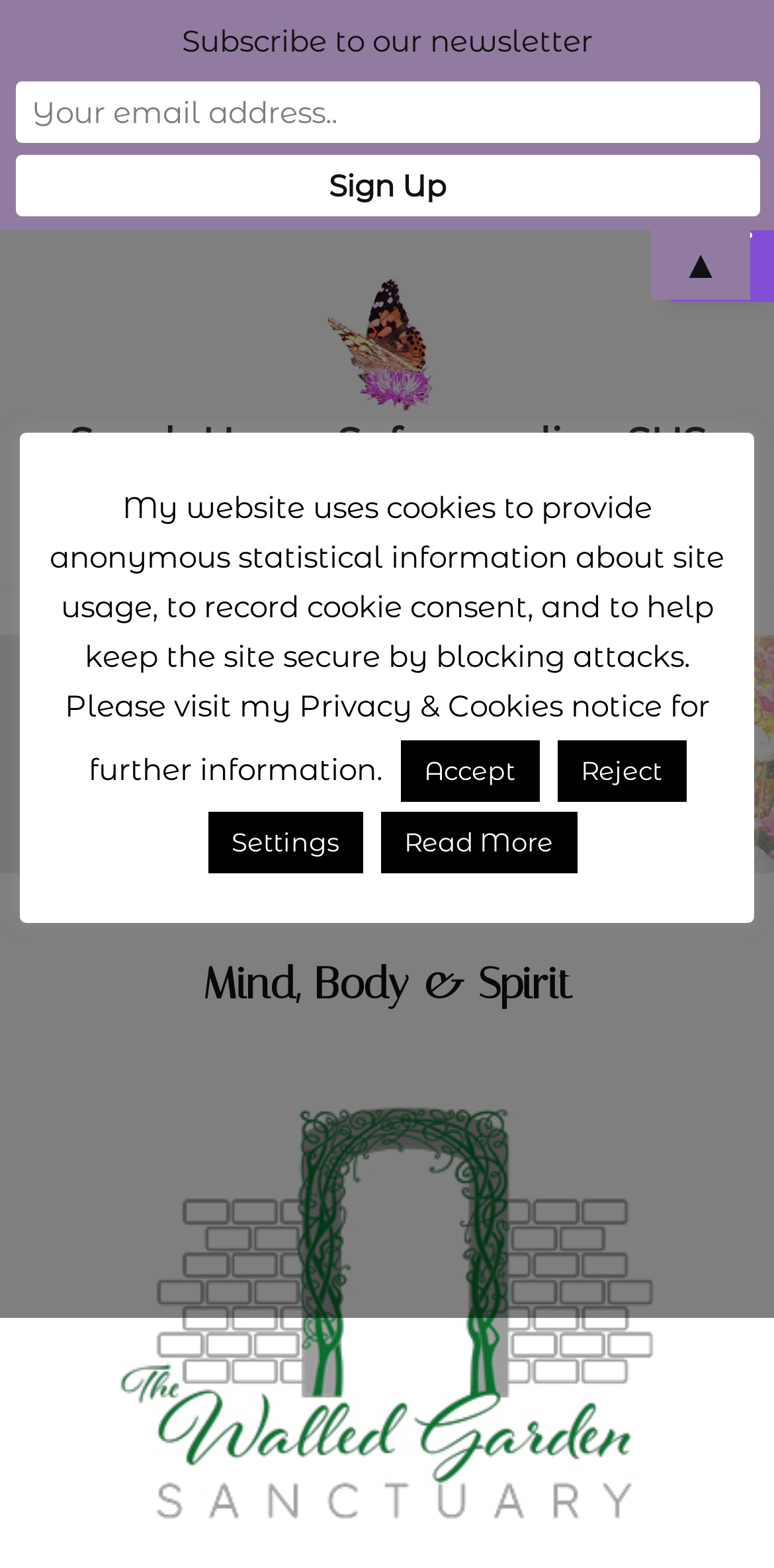Please specify the bounding box coordinates of the region to click in order to perform the following instruction: "Open navigation menu".

[0.44, 0.325, 0.56, 0.369]